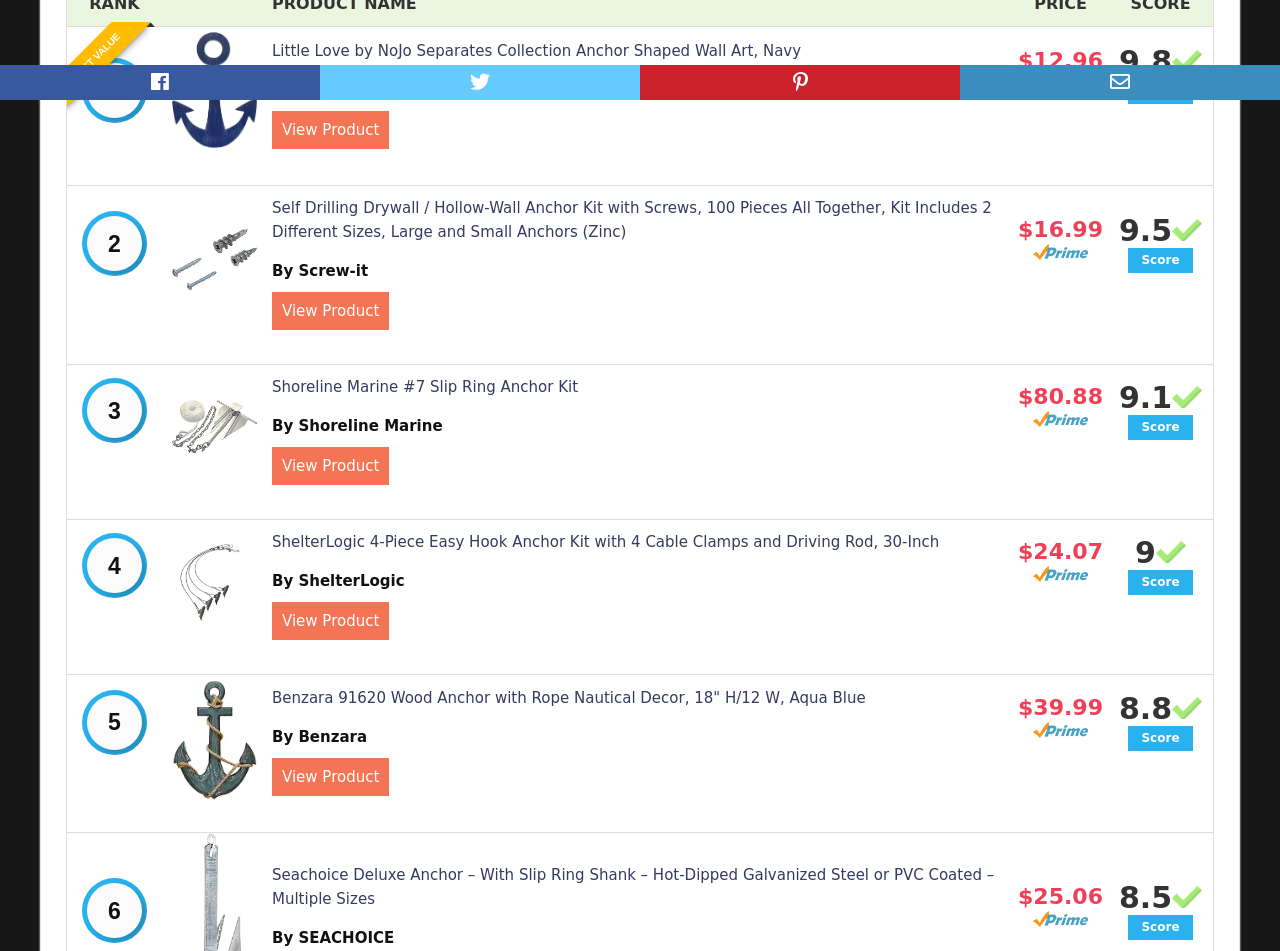Determine the bounding box for the described HTML element: "By Shoreline Marine". Ensure the coordinates are four float numbers between 0 and 1 in the format [left, top, right, bottom].

[0.212, 0.438, 0.346, 0.457]